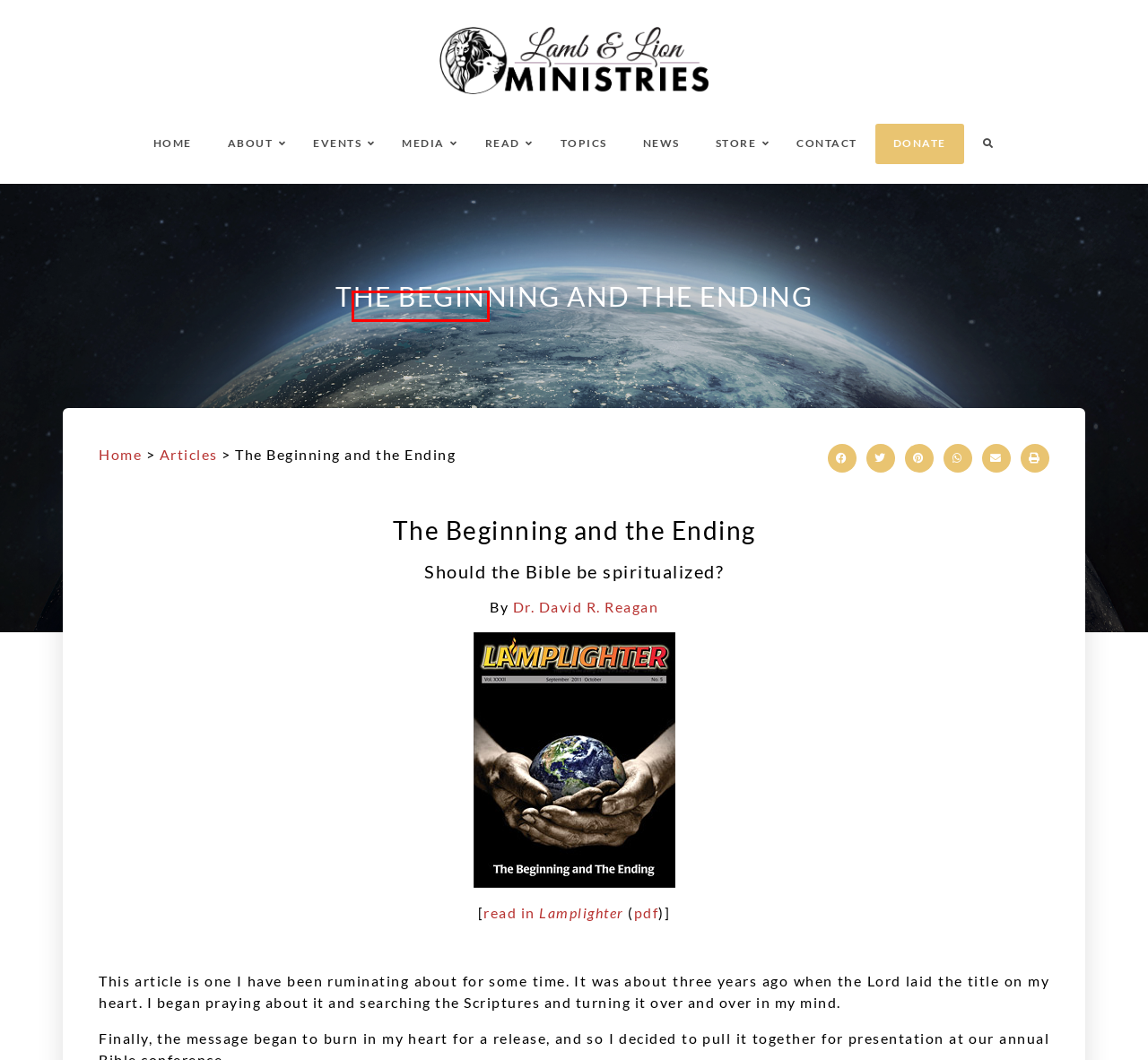You are given a screenshot of a webpage with a red bounding box around an element. Choose the most fitting webpage description for the page that appears after clicking the element within the red bounding box. Here are the candidates:
A. Signs | Bible Prophecy | Lamb and Lion Ministries
B. Books by Various Authors
C. Book a Speaker | Conferences, Meetings, Seminars and Church Services
D. Books By Tim Moore
E. Dr. David R. Reagan | Lamb and Lion Ministries Staff
F. Study Guides
G. Calendar of Events | Lamb and Lion Ministries
H. Conference | Bible Prophecy | Lamb and Lion Ministries

B